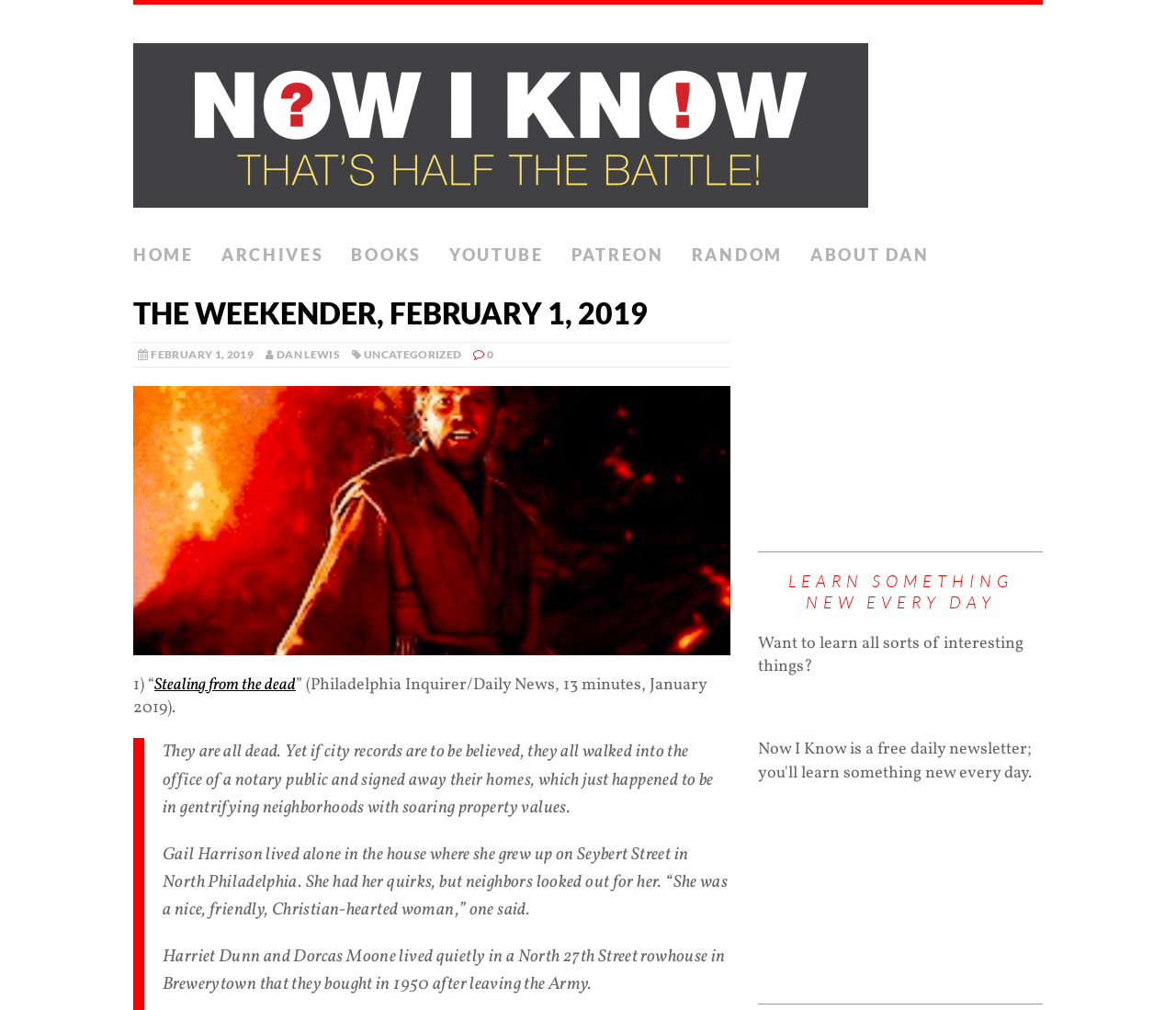Provide the bounding box coordinates in the format (top-left x, top-left y, bottom-right x, bottom-right y). All values are floating point numbers between 0 and 1. Determine the bounding box coordinate of the UI element described as: Dan Lewis

[0.235, 0.344, 0.289, 0.357]